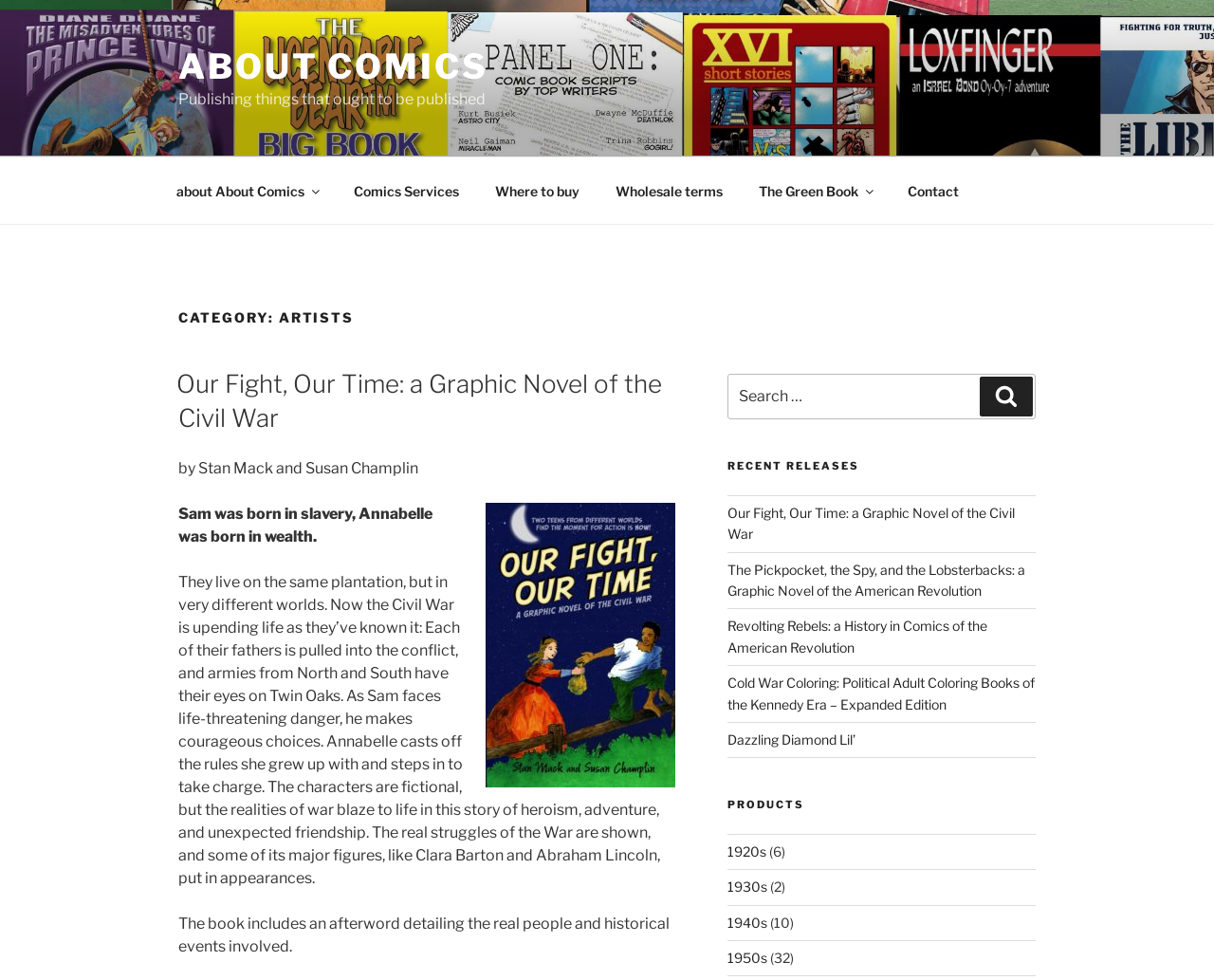Provide the bounding box coordinates of the section that needs to be clicked to accomplish the following instruction: "Explore products from the 1950s."

[0.599, 0.969, 0.632, 0.985]